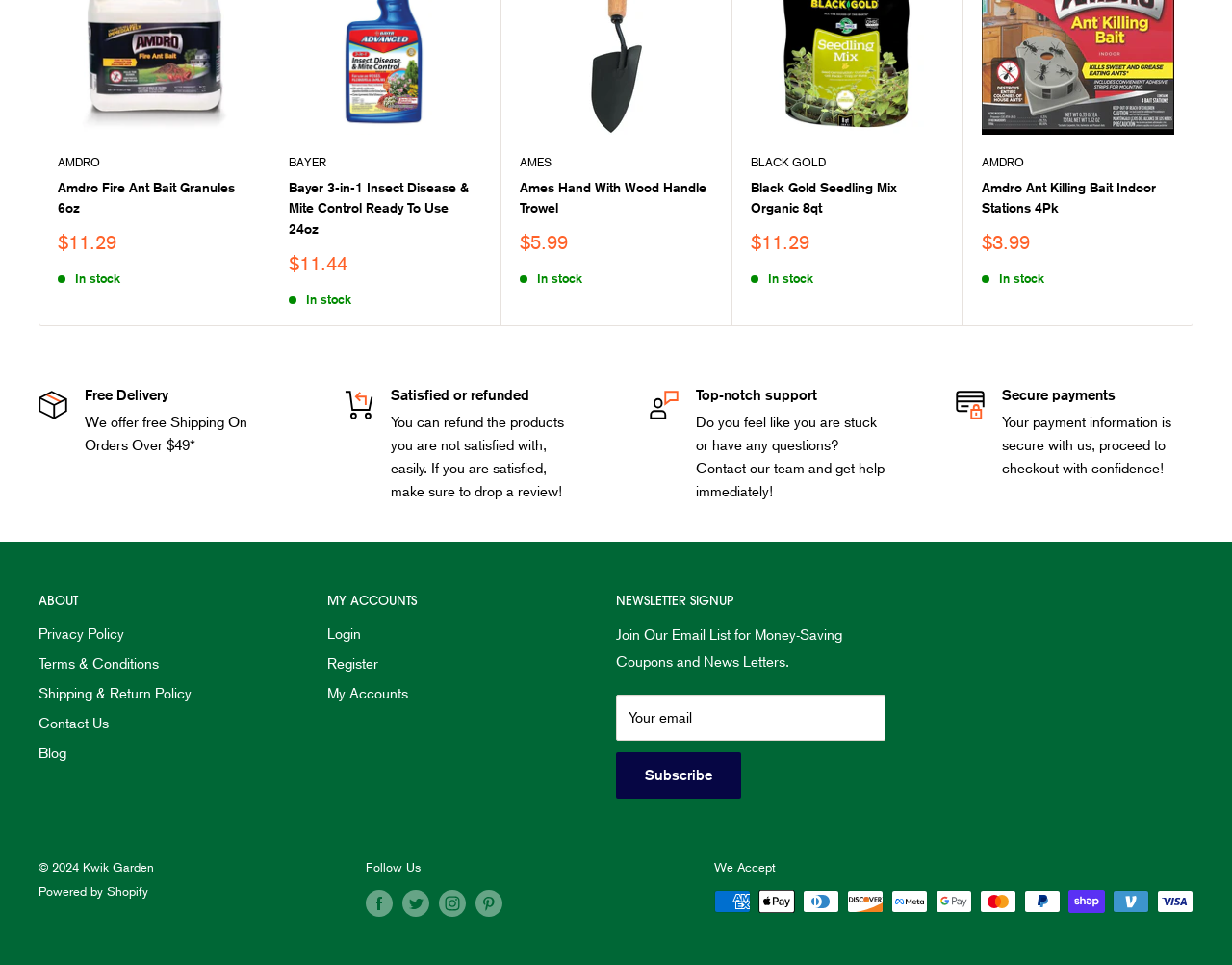Specify the bounding box coordinates of the area that needs to be clicked to achieve the following instruction: "Click the 'ABOUT' button".

[0.031, 0.611, 0.211, 0.633]